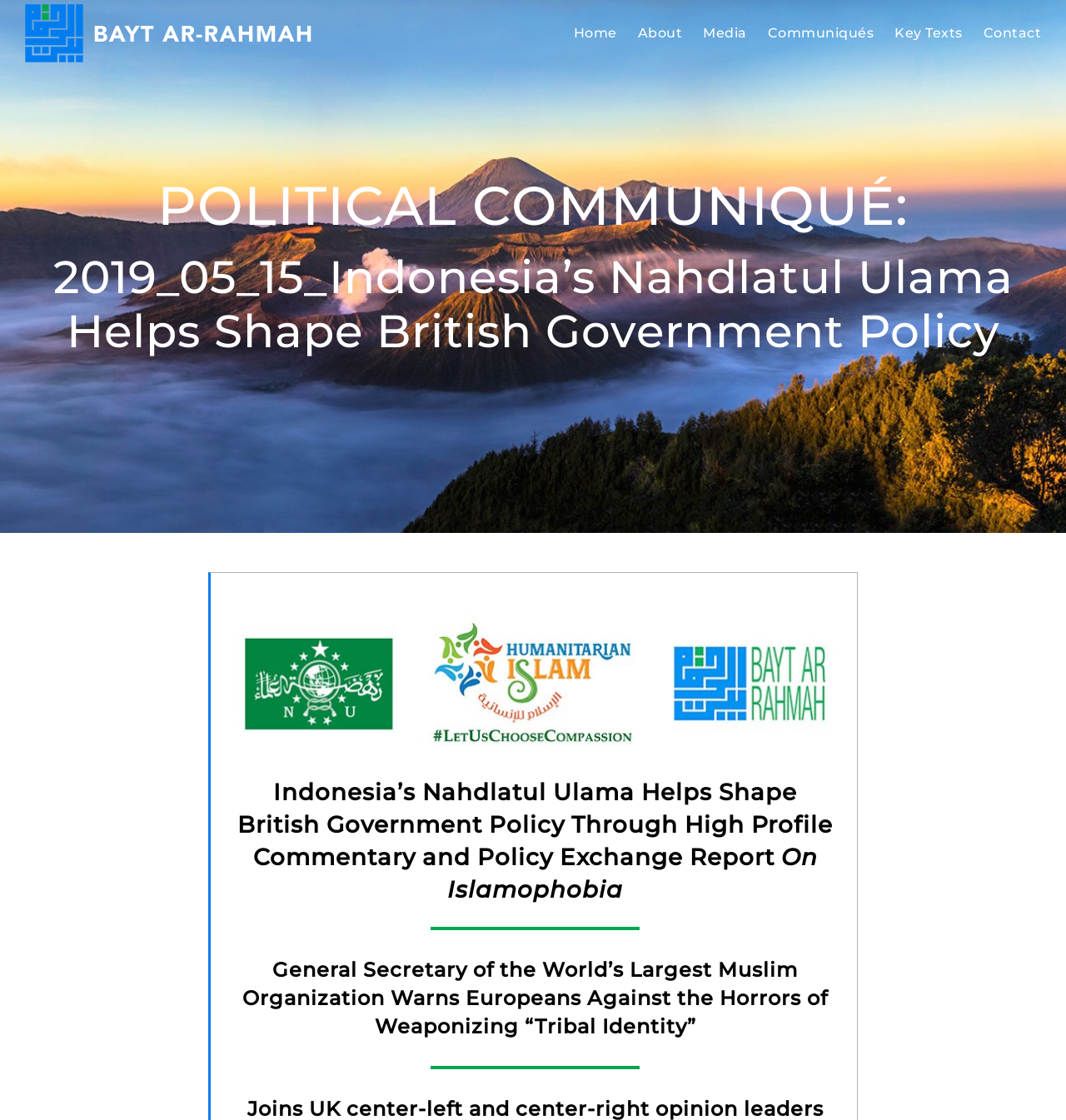Point out the bounding box coordinates of the section to click in order to follow this instruction: "Go to Home".

[0.538, 0.0, 0.579, 0.059]